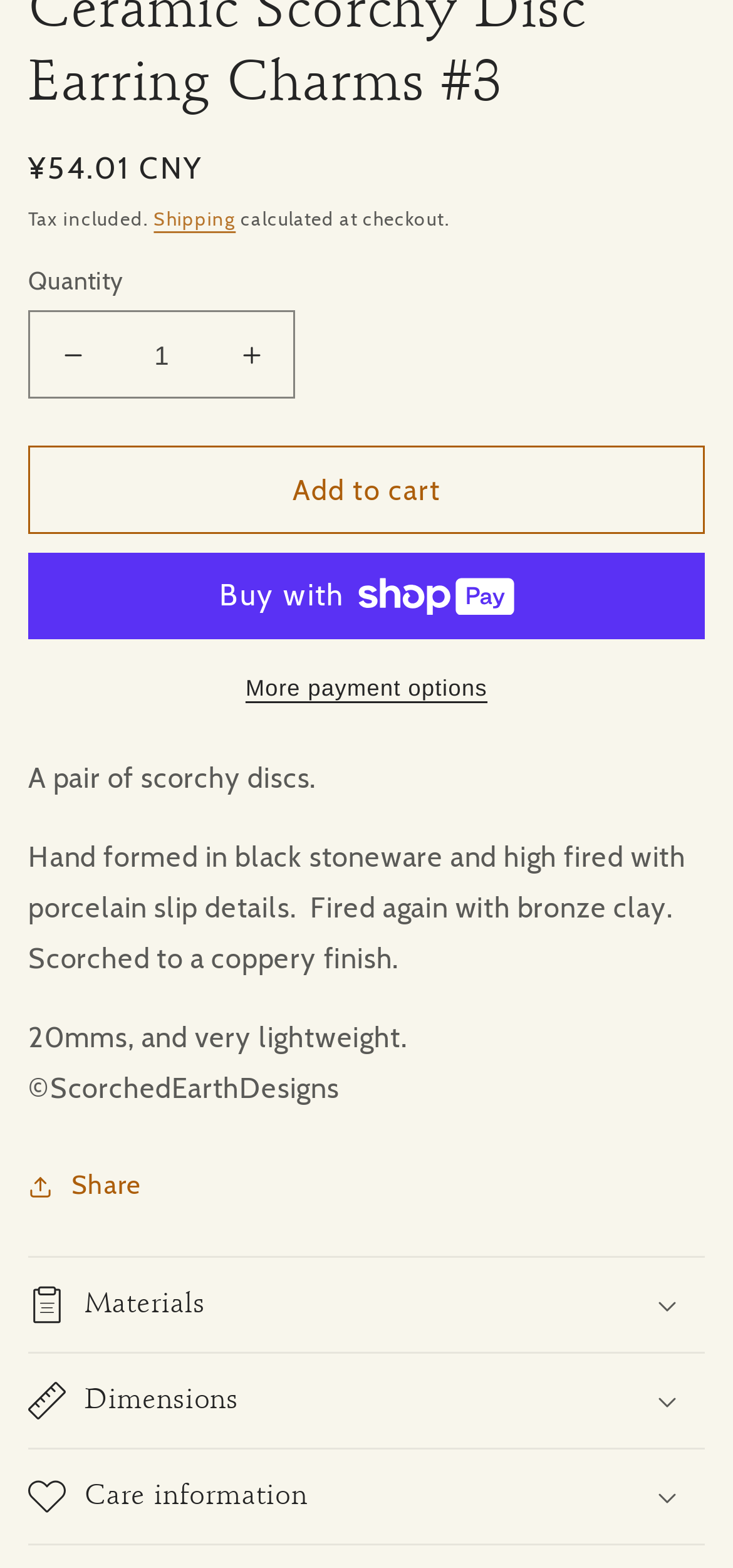Using floating point numbers between 0 and 1, provide the bounding box coordinates in the format (top-left x, top-left y, bottom-right x, bottom-right y). Locate the UI element described here: Buy now with ShopPayBuy with

[0.038, 0.353, 0.962, 0.408]